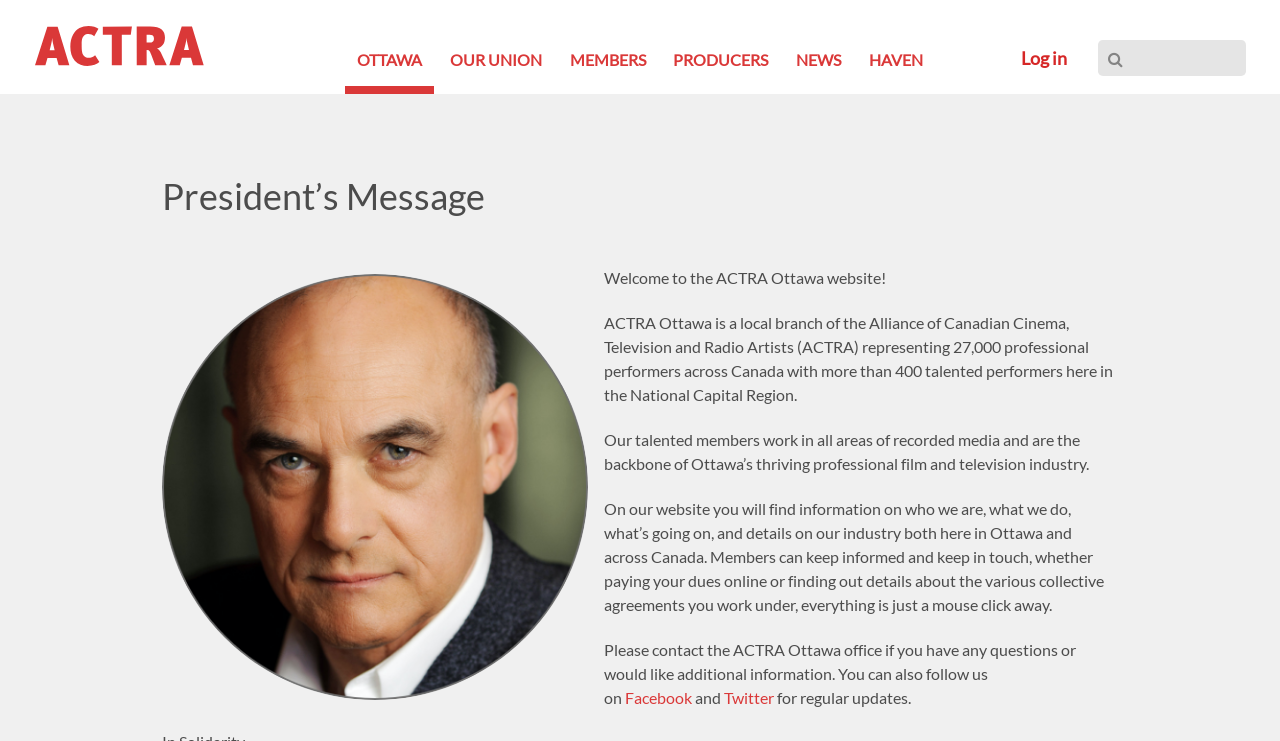Given the description: "Skip to Content↵ENTER", determine the bounding box coordinates of the UI element. The coordinates should be formatted as four float numbers between 0 and 1, [left, top, right, bottom].

[0.016, 0.067, 0.215, 0.144]